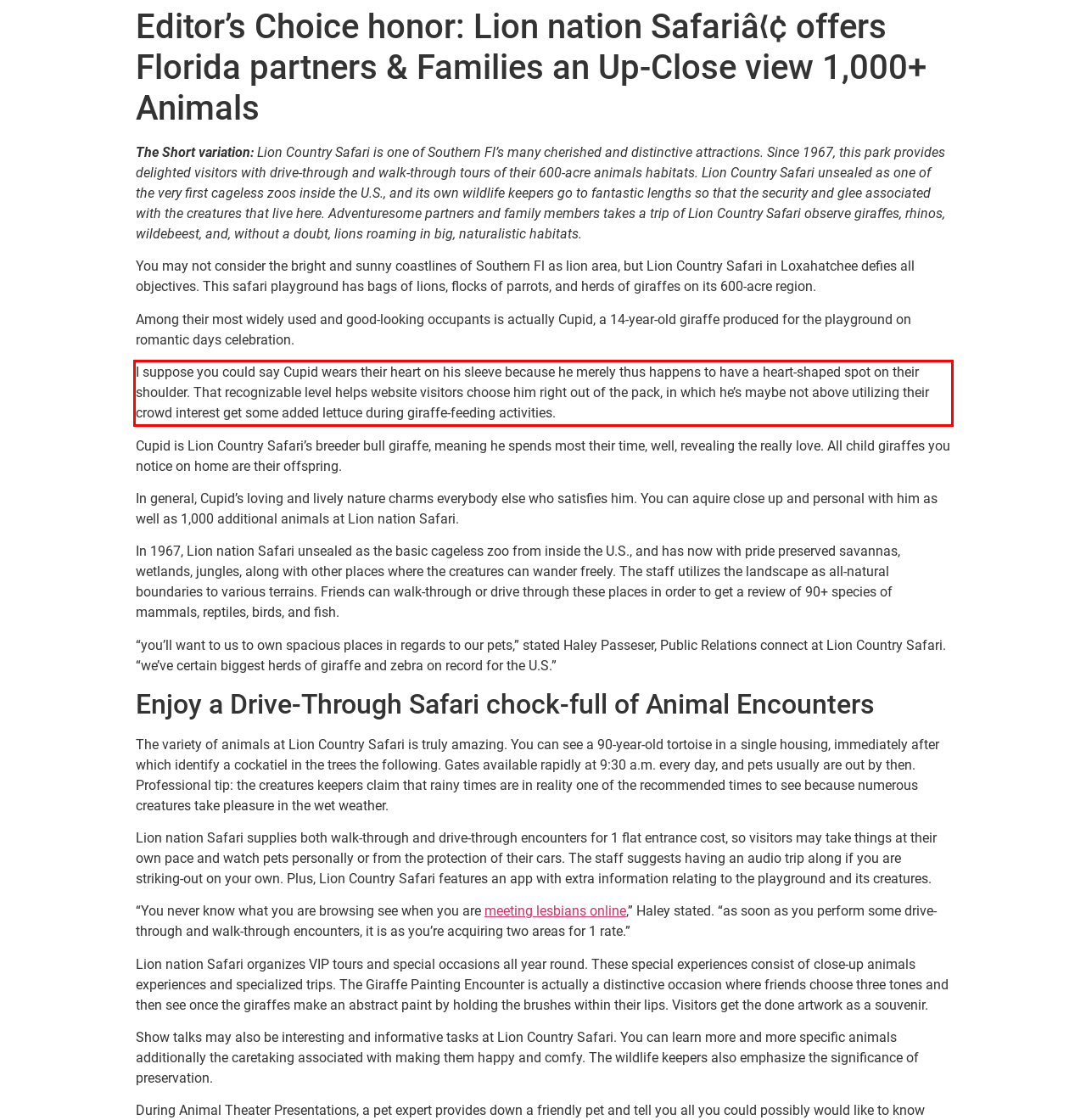Using the webpage screenshot, recognize and capture the text within the red bounding box.

I suppose you could say Cupid wears their heart on his sleeve because he merely thus happens to have a heart-shaped spot on their shoulder. That recognizable level helps website visitors choose him right out of the pack, in which he’s maybe not above utilizing their crowd interest get some added lettuce during giraffe-feeding activities.